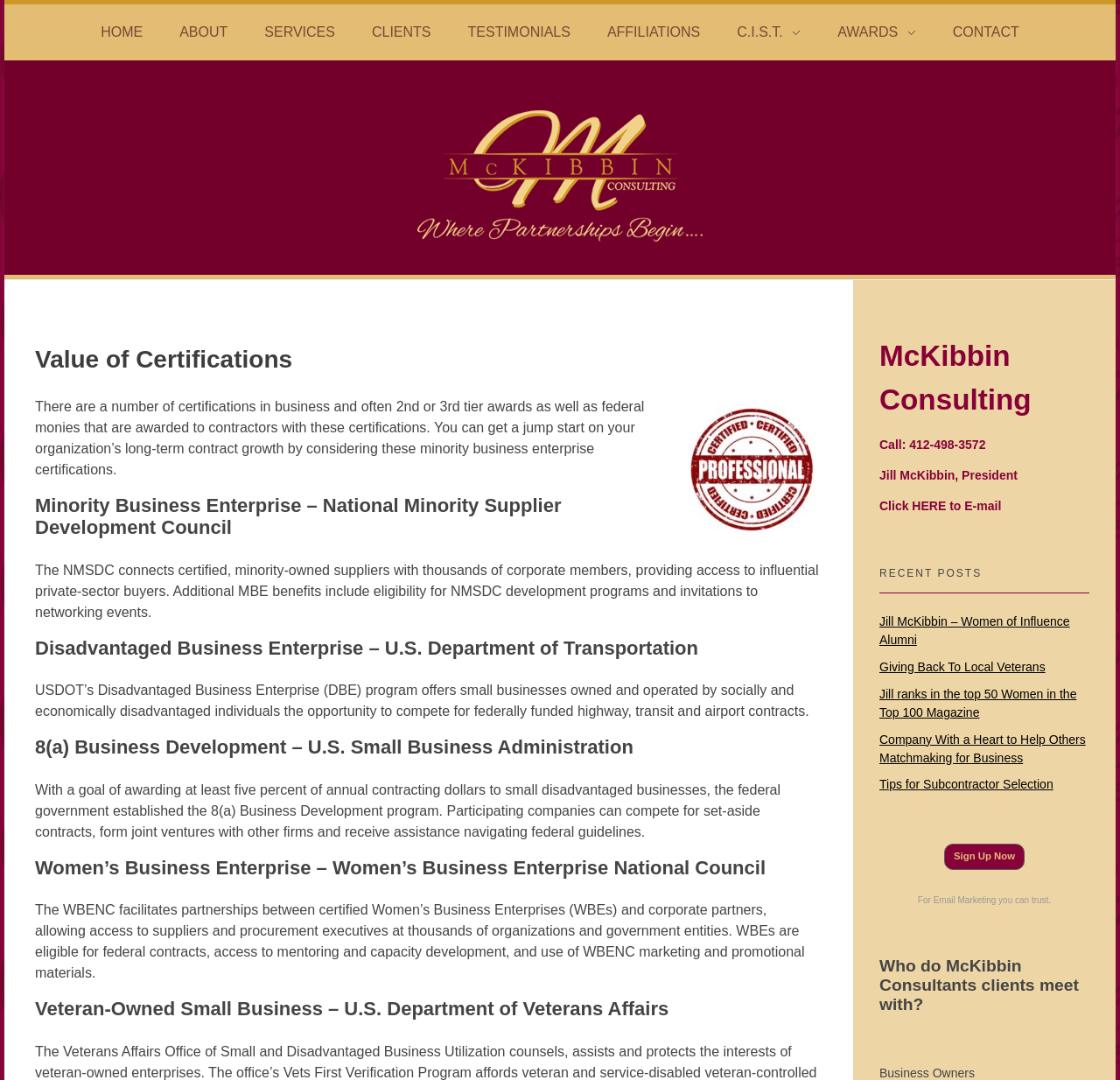Indicate the bounding box coordinates of the element that must be clicked to execute the instruction: "Click HOME". The coordinates should be given as four float numbers between 0 and 1, i.e., [left, top, right, bottom].

[0.09, 0.02, 0.144, 0.04]